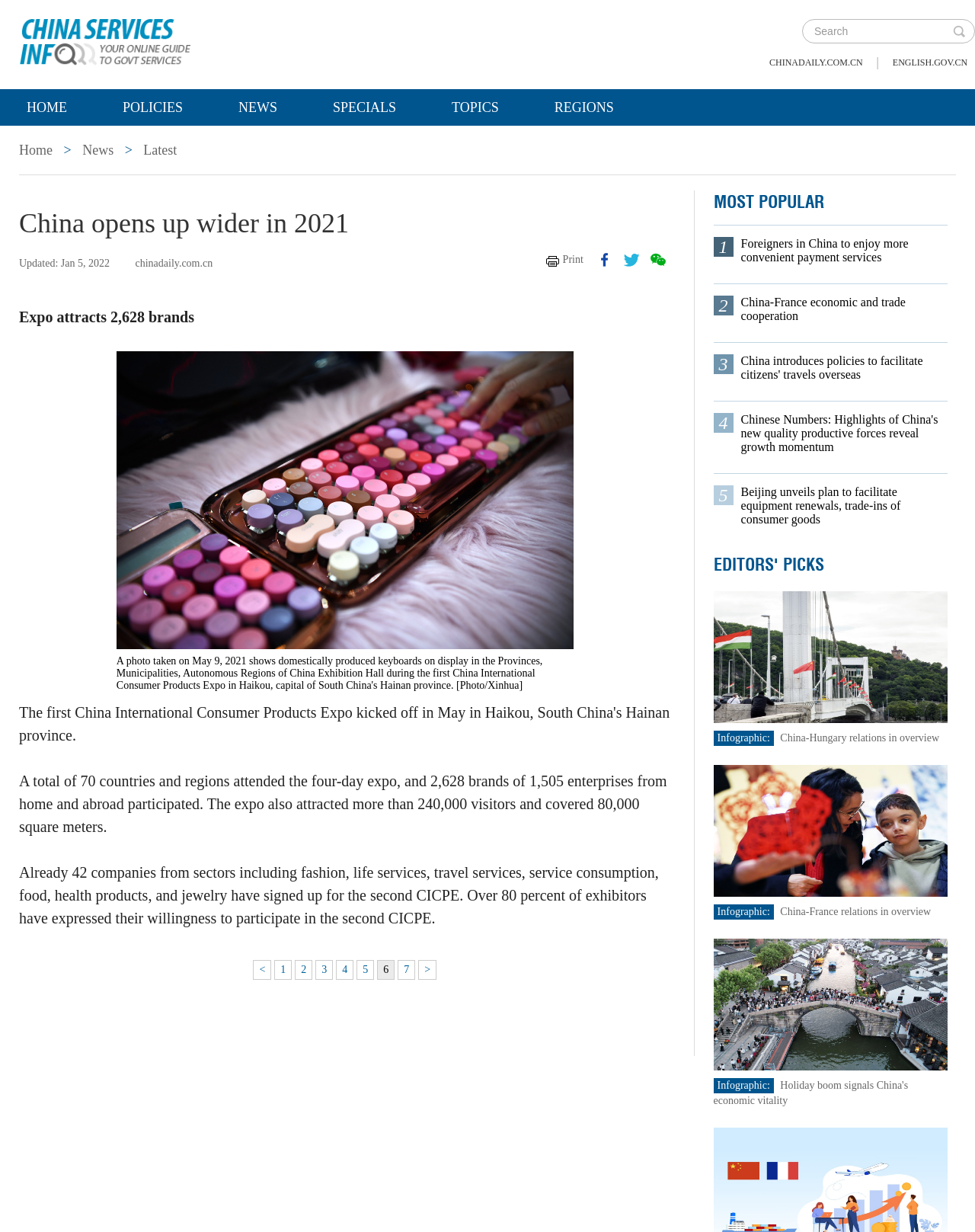Please mark the clickable region by giving the bounding box coordinates needed to complete this instruction: "Print the article".

[0.559, 0.205, 0.6, 0.217]